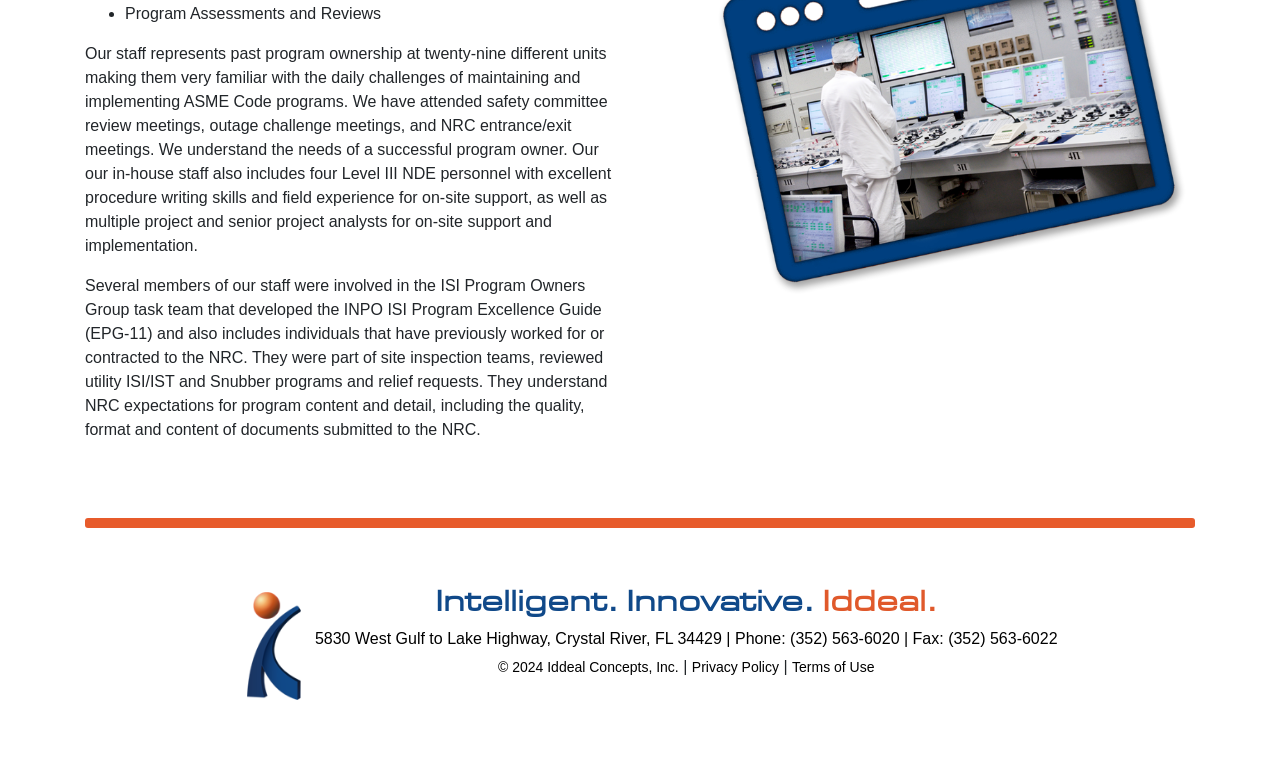Provide the bounding box coordinates for the UI element that is described as: "© 2024 Iddeal Concepts, Inc.".

[0.389, 0.862, 0.53, 0.883]